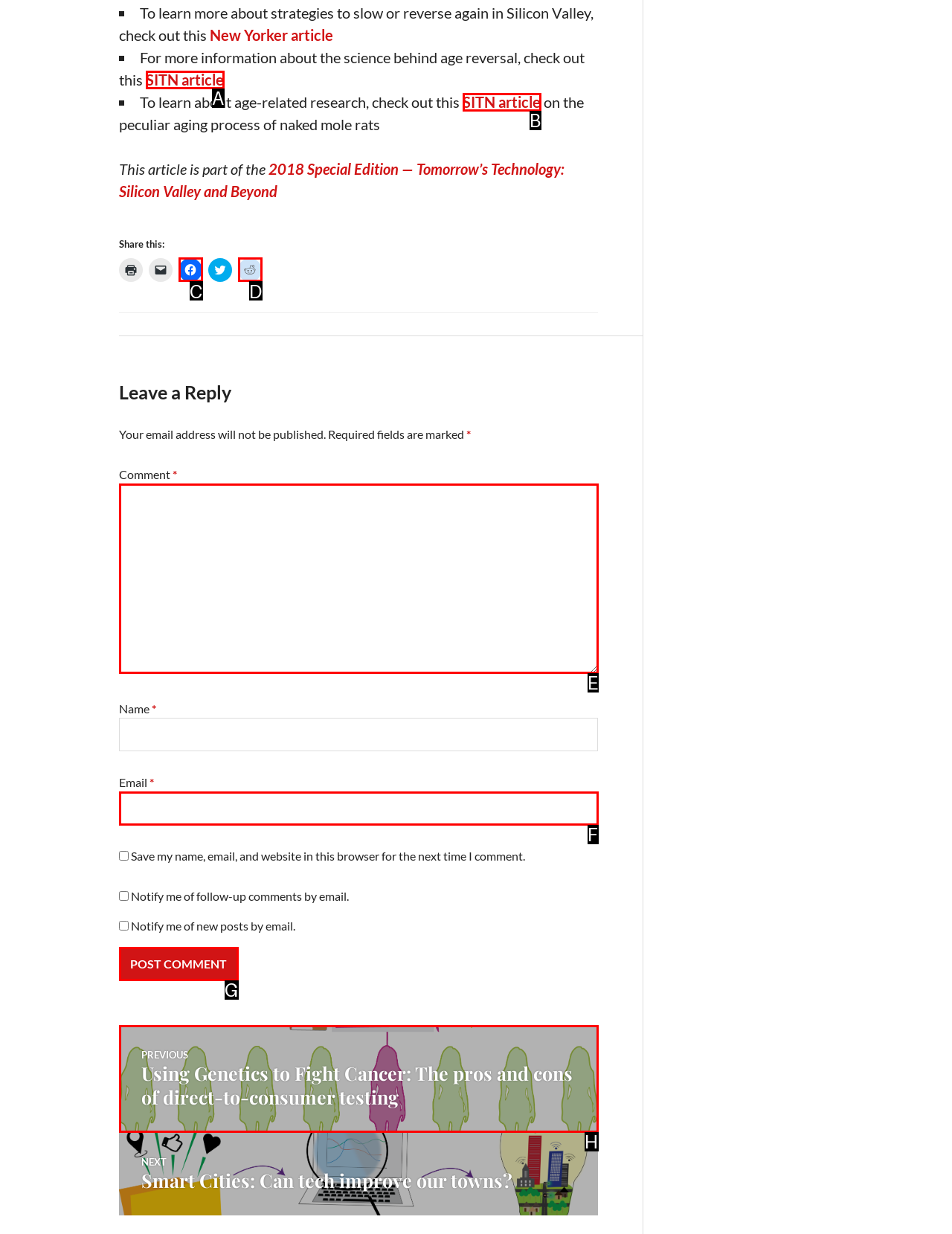From the choices given, find the HTML element that matches this description: SITN article. Answer with the letter of the selected option directly.

A